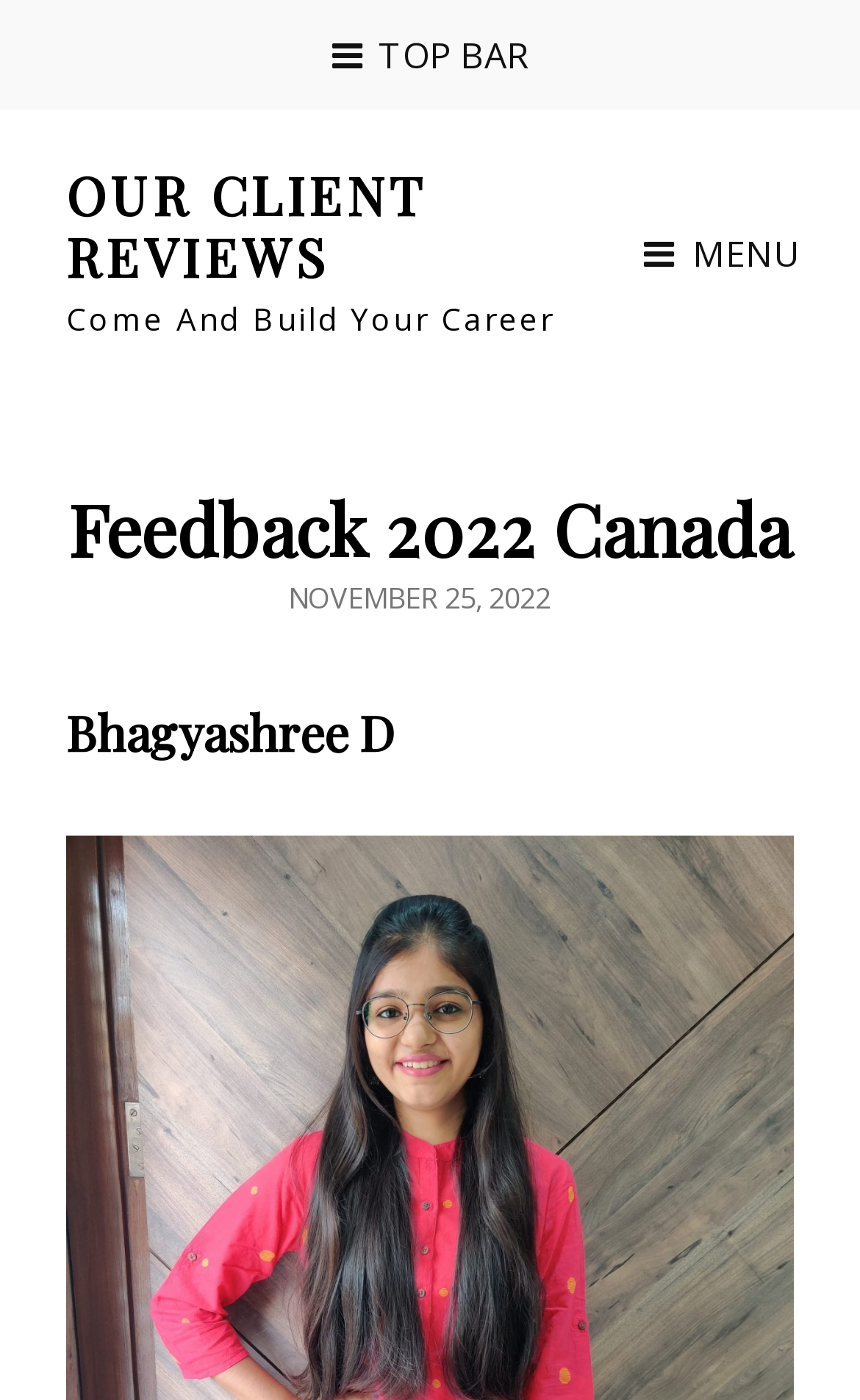Find the bounding box coordinates for the HTML element specified by: "Menu".

[0.71, 0.143, 0.967, 0.219]